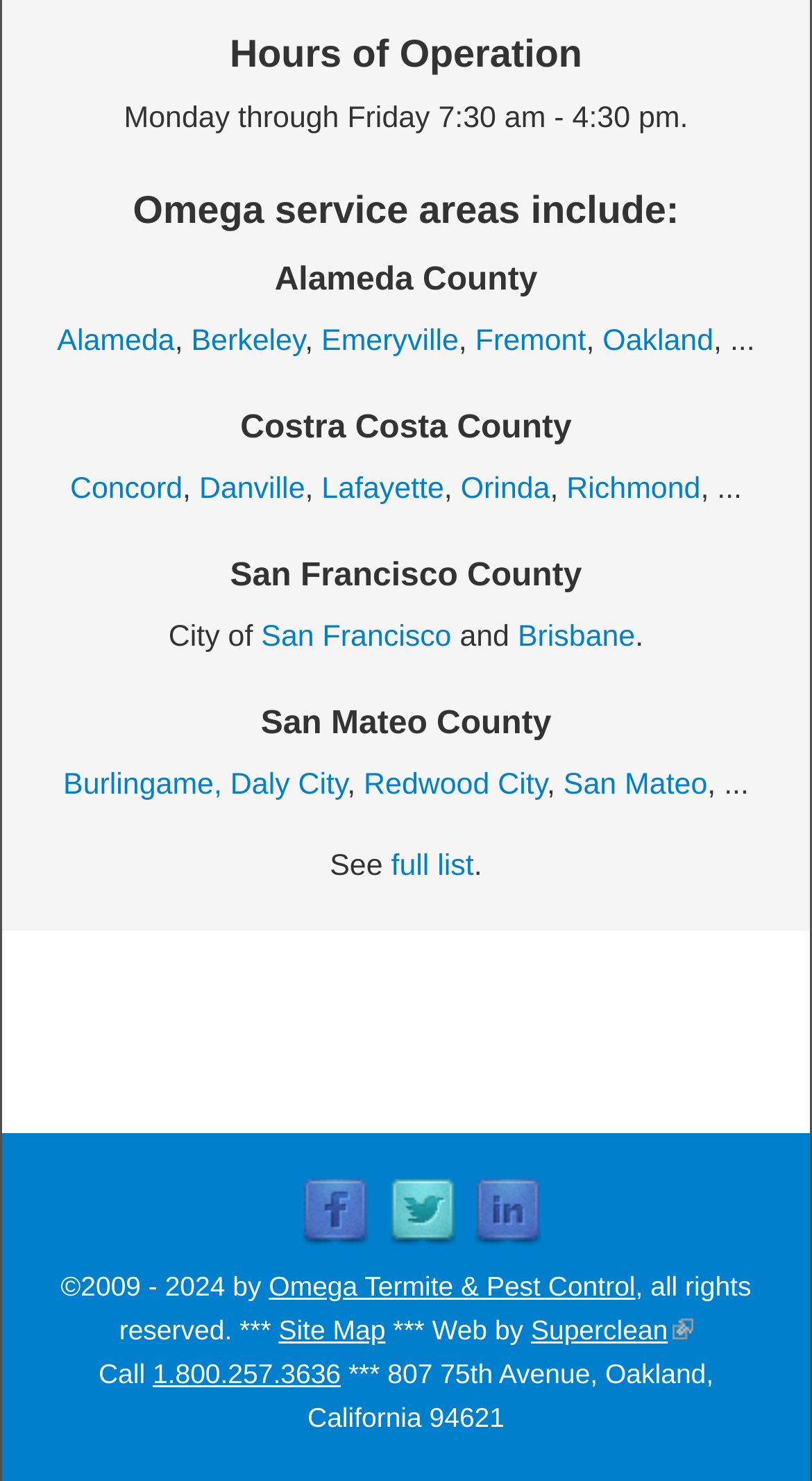Pinpoint the bounding box coordinates of the clickable element needed to complete the instruction: "Call 1.800.257.3636". The coordinates should be provided as four float numbers between 0 and 1: [left, top, right, bottom].

[0.188, 0.917, 0.42, 0.938]